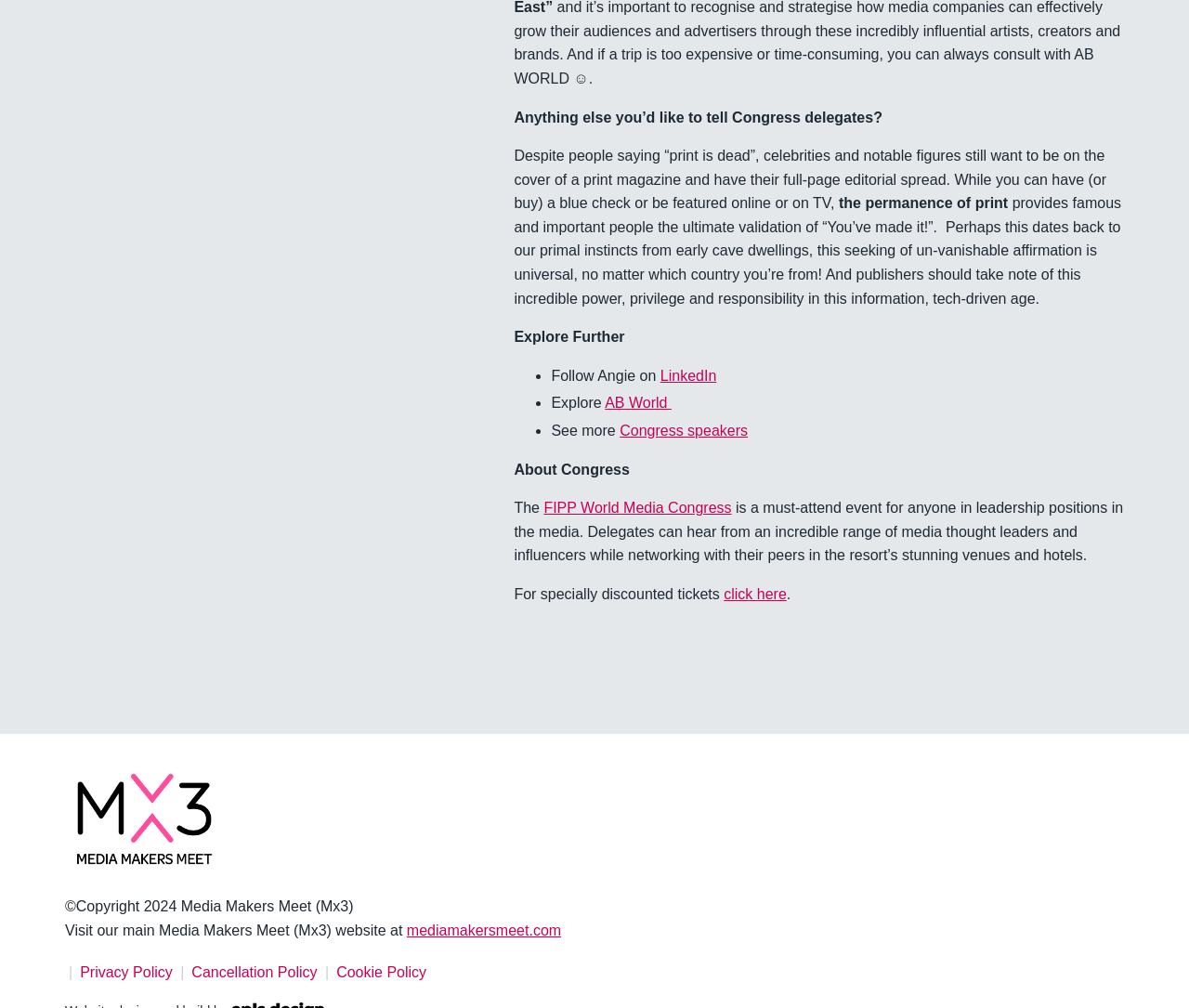Please study the image and answer the question comprehensively:
What social media platform is Angie on?

The webpage mentions Angie and provides a link to her LinkedIn profile, indicating that she is active on the LinkedIn social media platform.